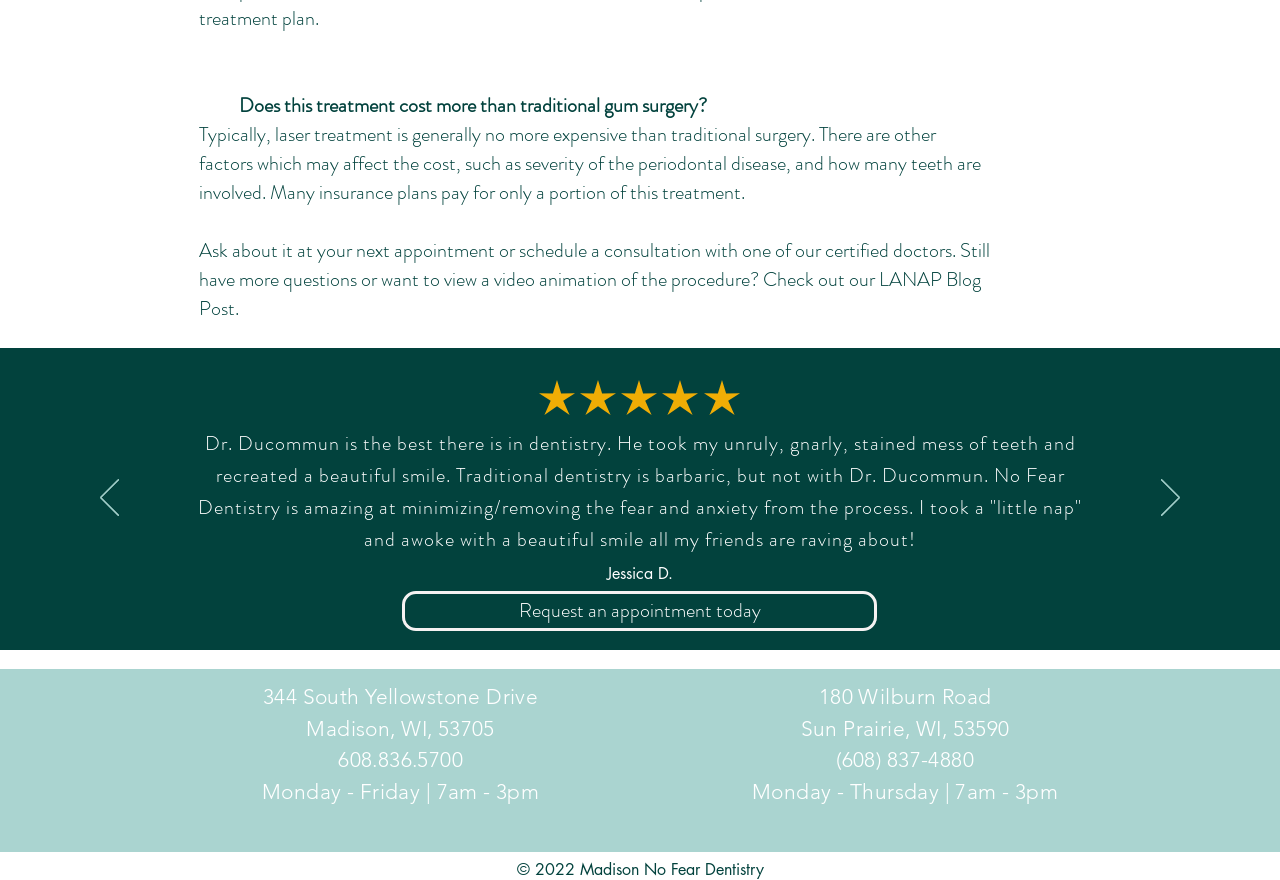What is the topic of discussion on this webpage?
Please look at the screenshot and answer in one word or a short phrase.

Laser treatment